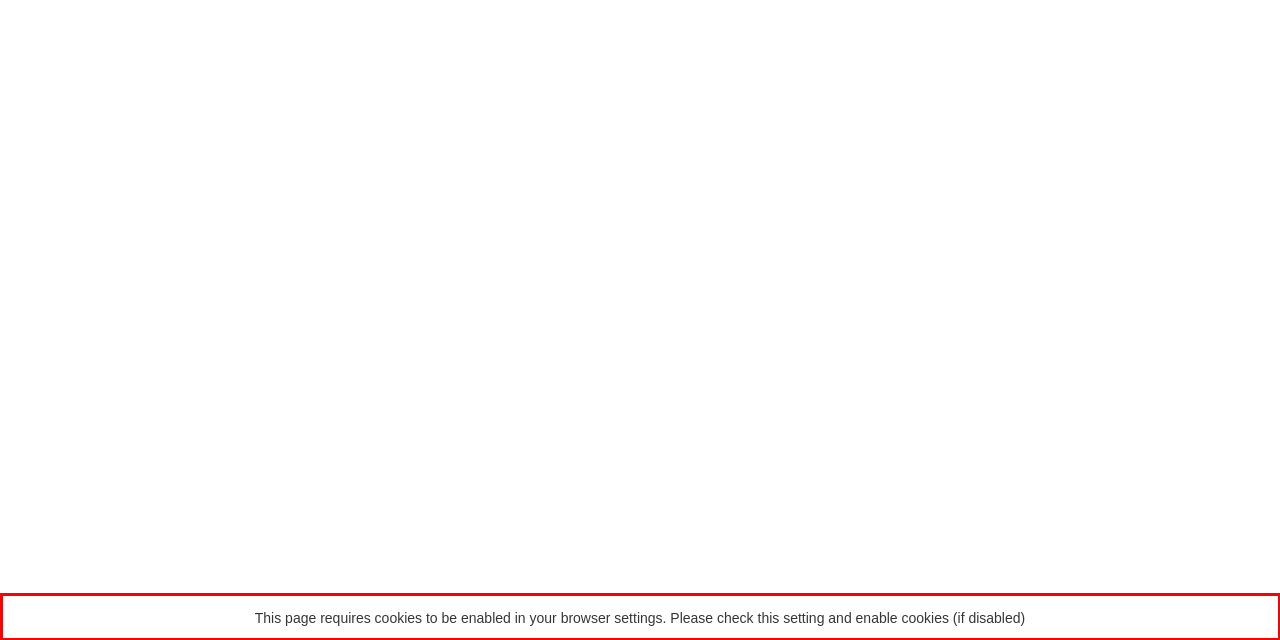You are provided with a screenshot of a webpage that includes a UI element enclosed in a red rectangle. Extract the text content inside this red rectangle.

This page requires cookies to be enabled in your browser settings. Please check this setting and enable cookies (if disabled)